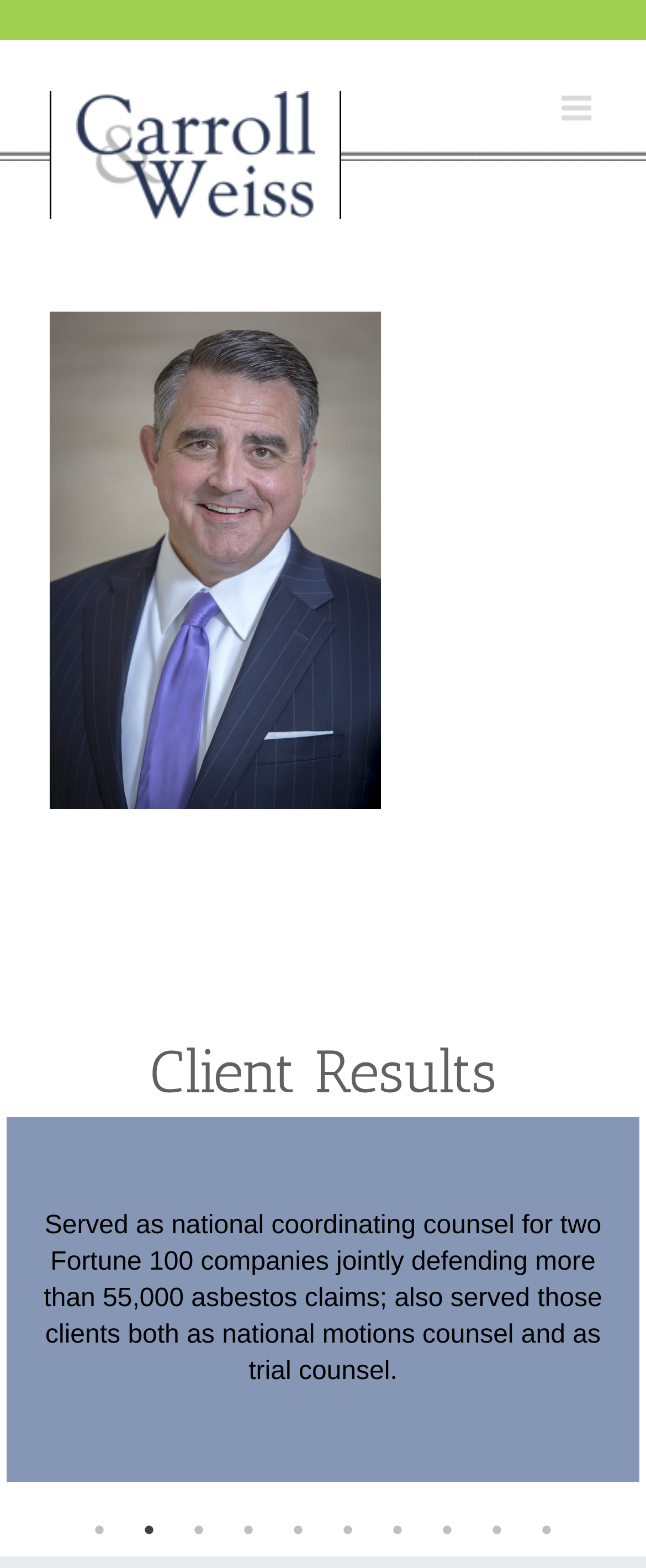Based on the element description: "aria-label="Hamburger Site Navigation Icon"", identify the bounding box coordinates for this UI element. The coordinates must be four float numbers between 0 and 1, listed as [left, top, right, bottom].

None